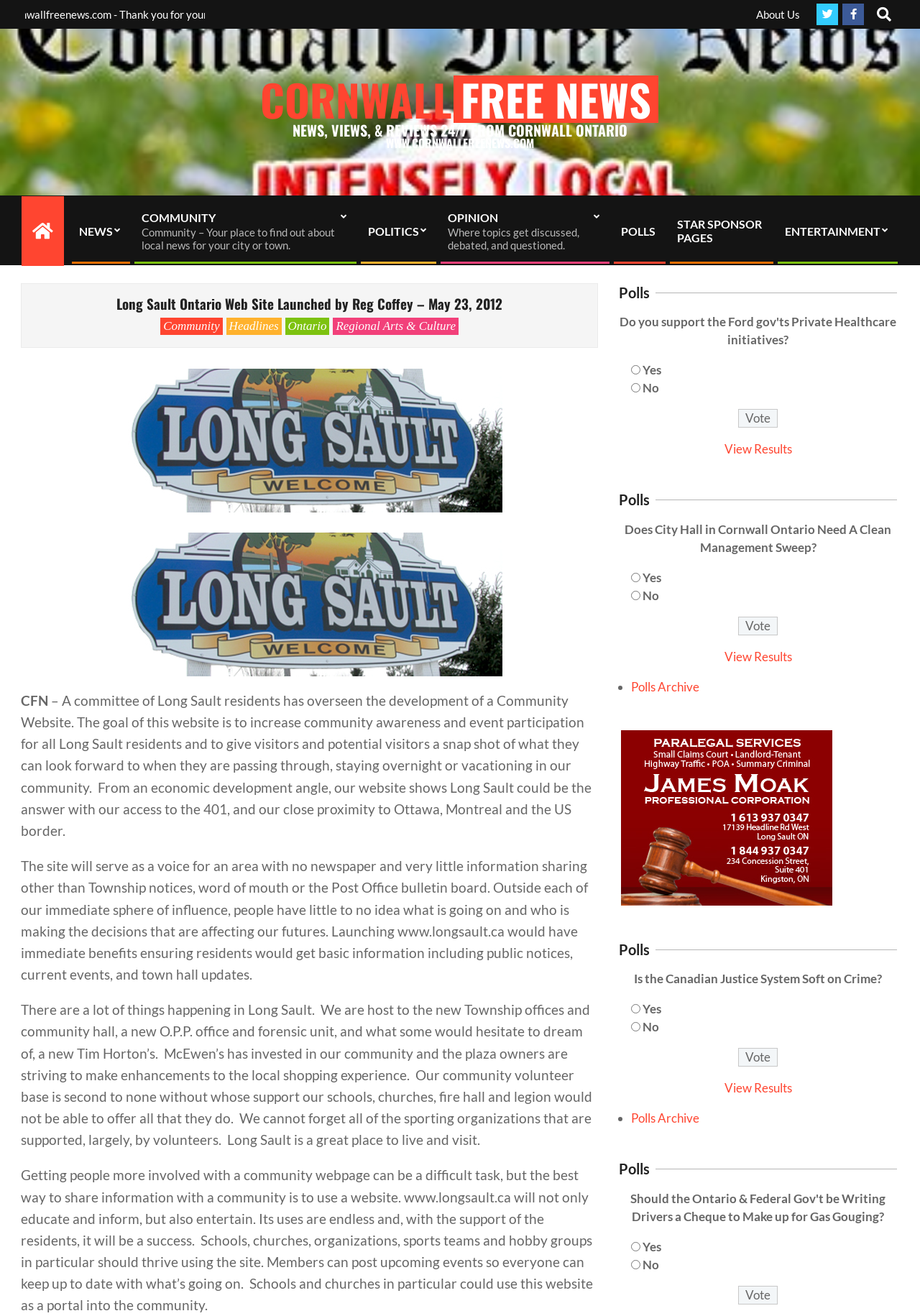Please find the bounding box coordinates of the element that you should click to achieve the following instruction: "Go to About Us page". The coordinates should be presented as four float numbers between 0 and 1: [left, top, right, bottom].

[0.822, 0.006, 0.87, 0.016]